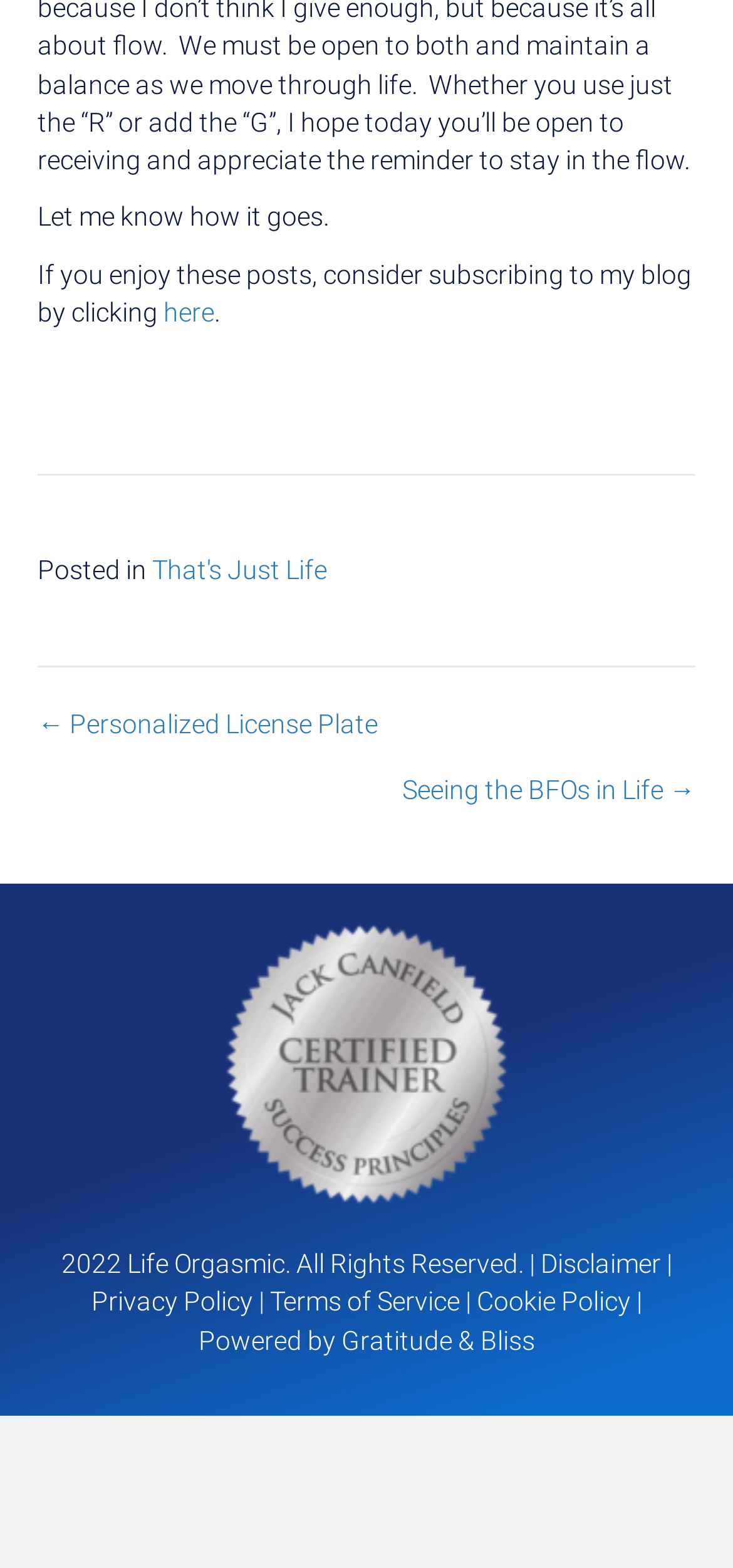Can you determine the bounding box coordinates of the area that needs to be clicked to fulfill the following instruction: "go to the previous post"?

[0.051, 0.449, 0.515, 0.473]